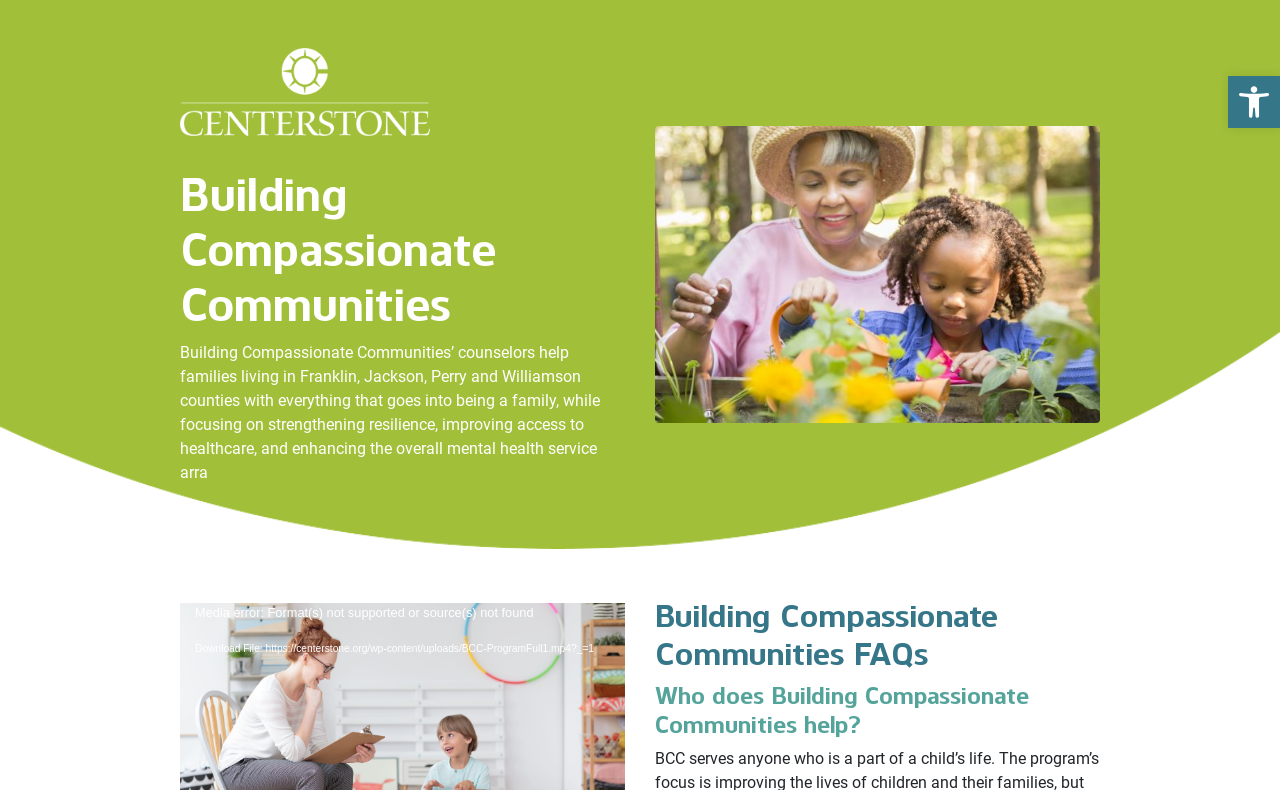What is the topic of the FAQs section?
Refer to the image and respond with a one-word or short-phrase answer.

Building Compassionate Communities